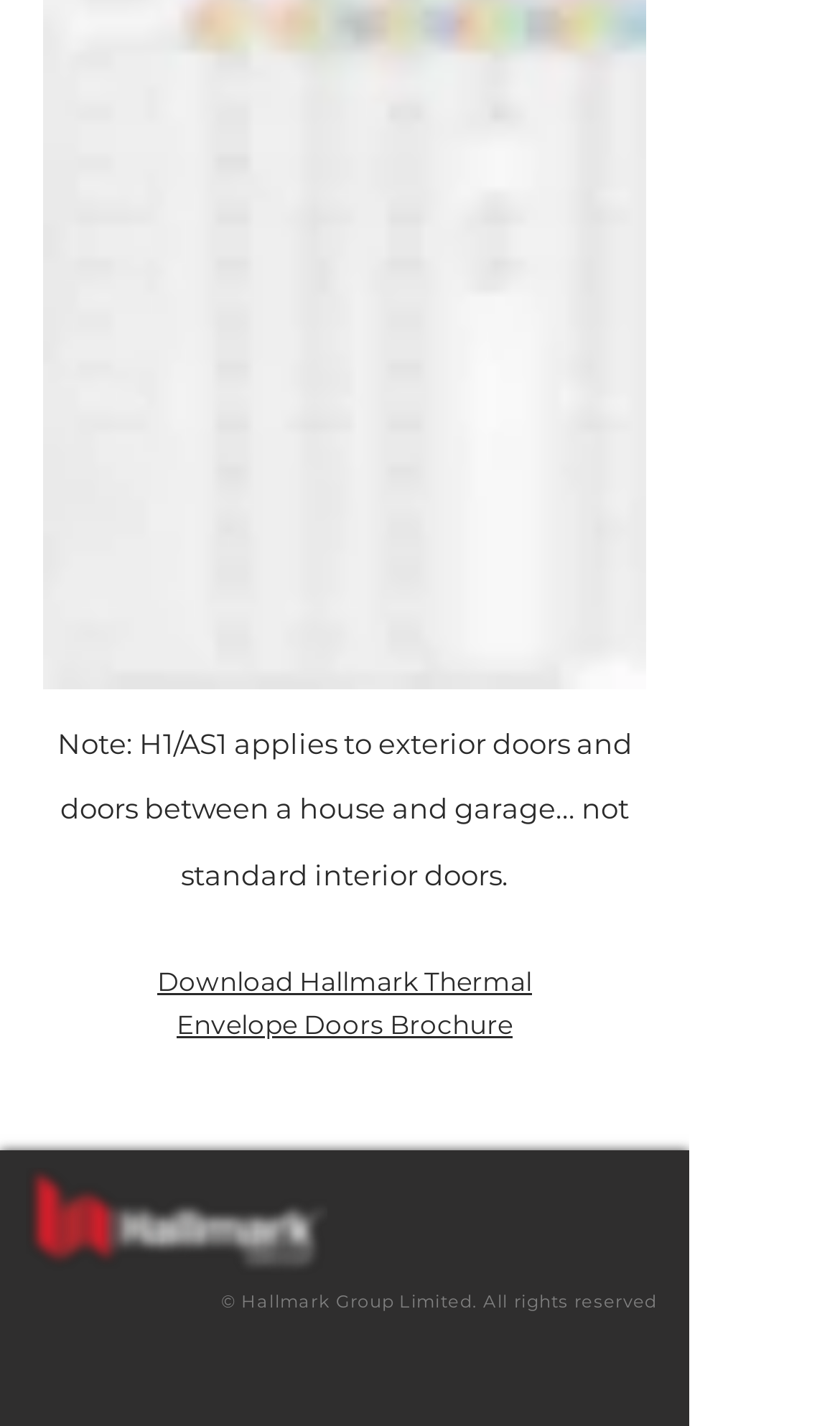Determine the bounding box coordinates of the UI element described below. Use the format (top-left x, top-left y, bottom-right x, bottom-right y) with floating point numbers between 0 and 1: aria-label="Facebook"

[0.382, 0.934, 0.472, 0.986]